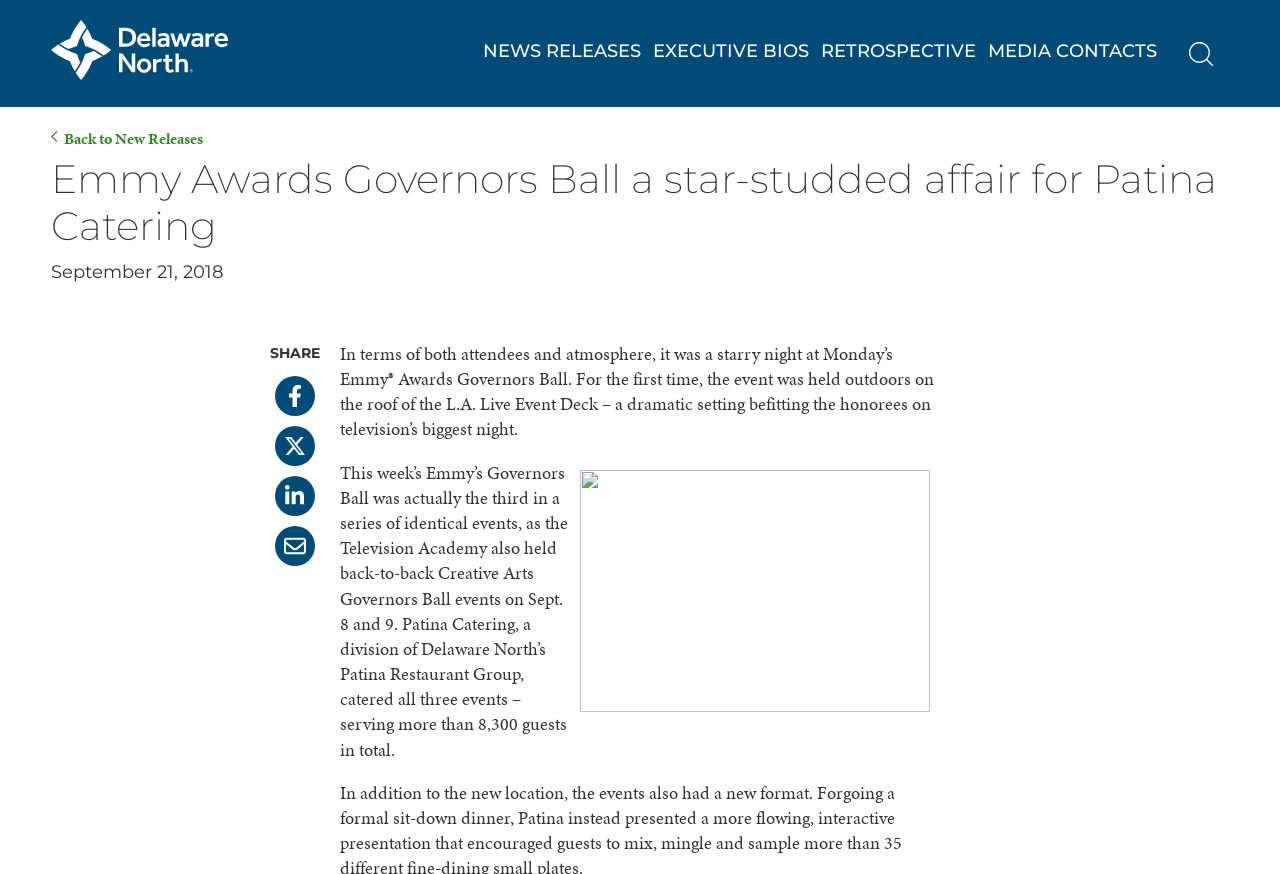Can you find the bounding box coordinates for the UI element given this description: "Advertise"? Provide the coordinates as four float numbers between 0 and 1: [left, top, right, bottom].

None